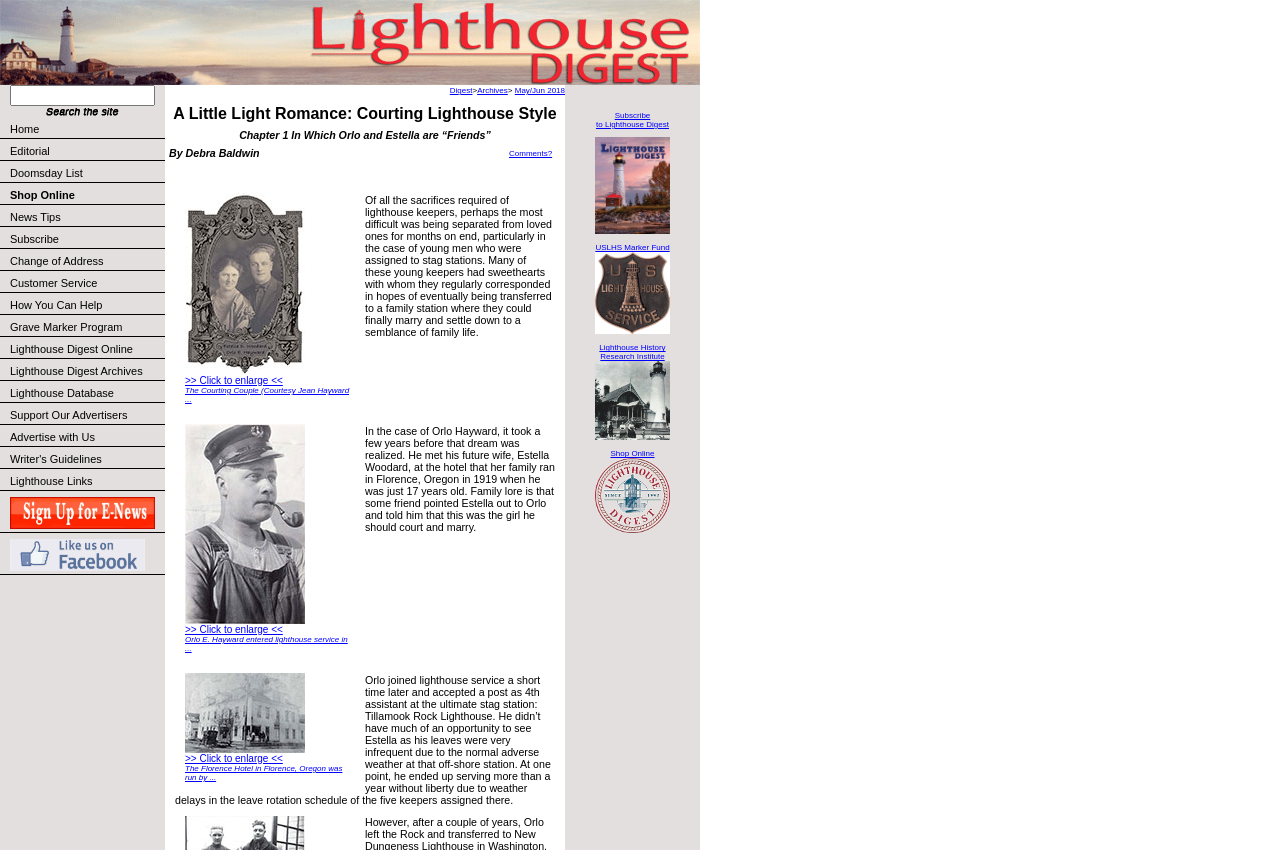What is the name of the hotel where Orlo met Estella?
Provide a fully detailed and comprehensive answer to the question.

According to the article, Orlo met Estella at the hotel that her family ran in Florence, Oregon, which is mentioned as 'The Florence Hotel'.